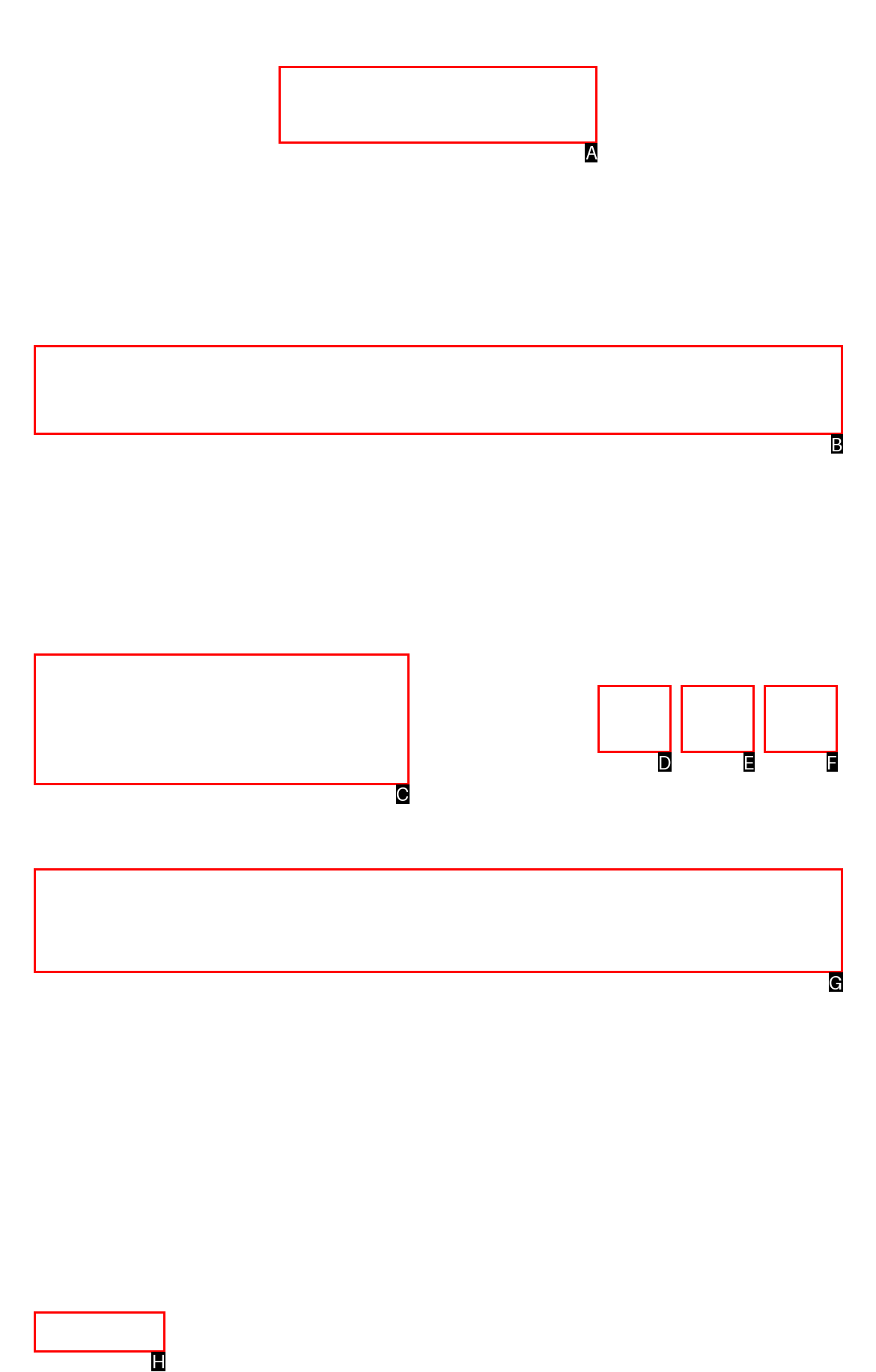Based on the element description: CAP STRAT, choose the HTML element that matches best. Provide the letter of your selected option.

G